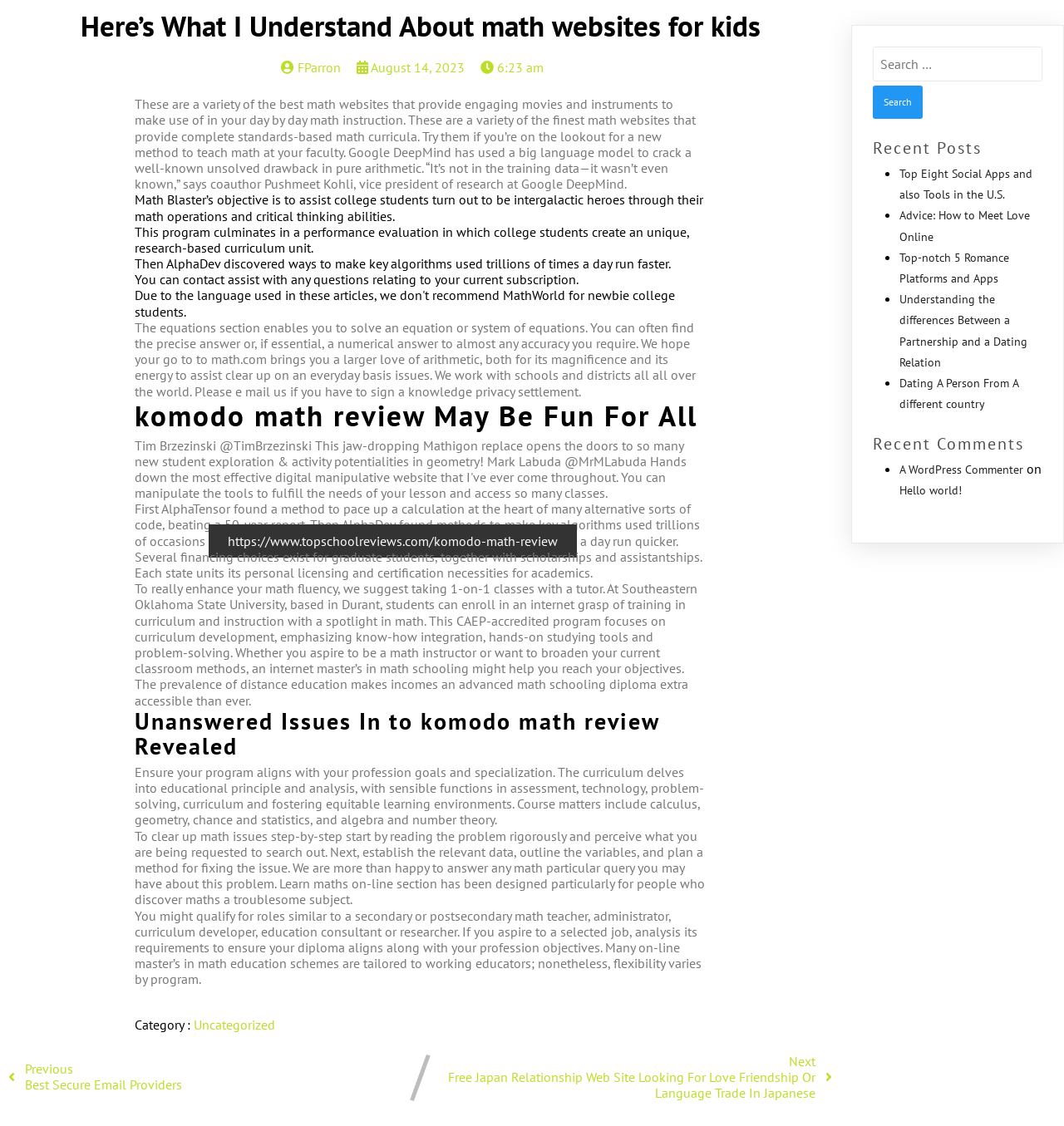What is the focus of the online master's in math education program at Southeastern Oklahoma State University?
Kindly offer a comprehensive and detailed response to the question.

According to the webpage, the online master's in math education program at Southeastern Oklahoma State University focuses on curriculum development, emphasizing technology integration, hands-on learning tools, and problem-solving, as stated in the StaticText element with bounding box coordinates [0.126, 0.515, 0.655, 0.629].